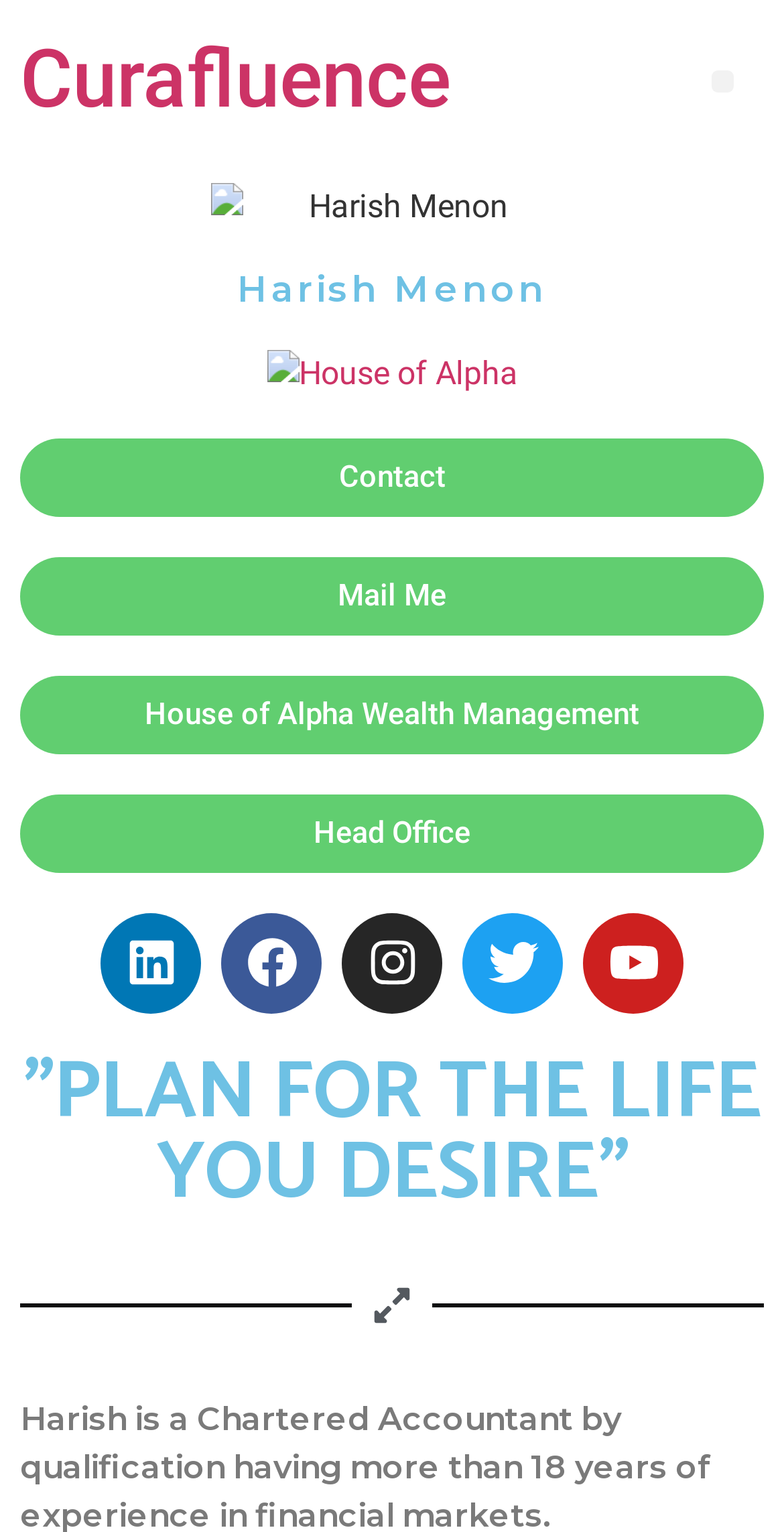What is the tagline on the webpage?
Refer to the image and provide a one-word or short phrase answer.

PLAN FOR THE LIFE YOU DESIRE